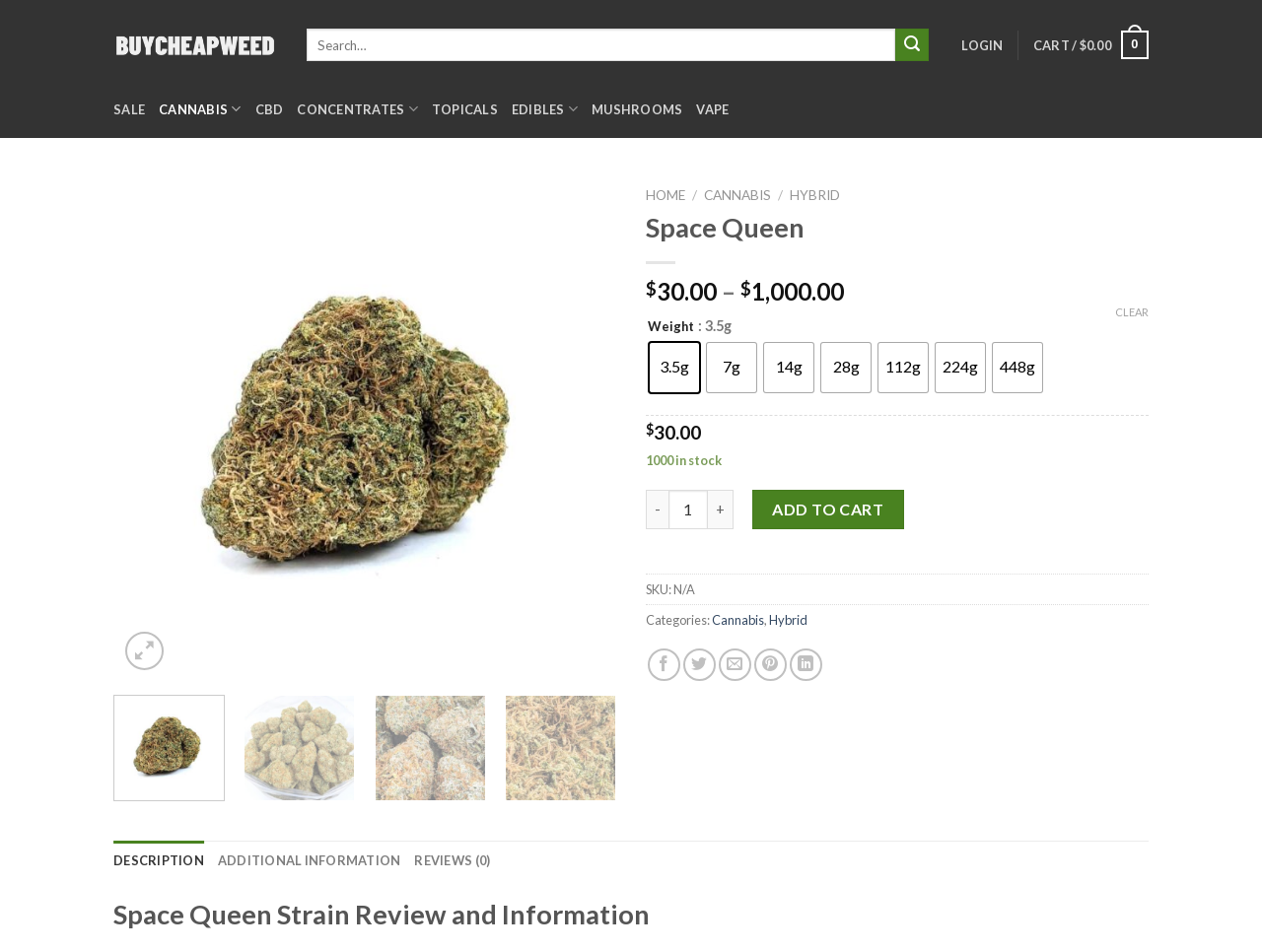Locate the bounding box coordinates of the clickable region to complete the following instruction: "Add Space Queen to your cart."

[0.596, 0.514, 0.716, 0.556]